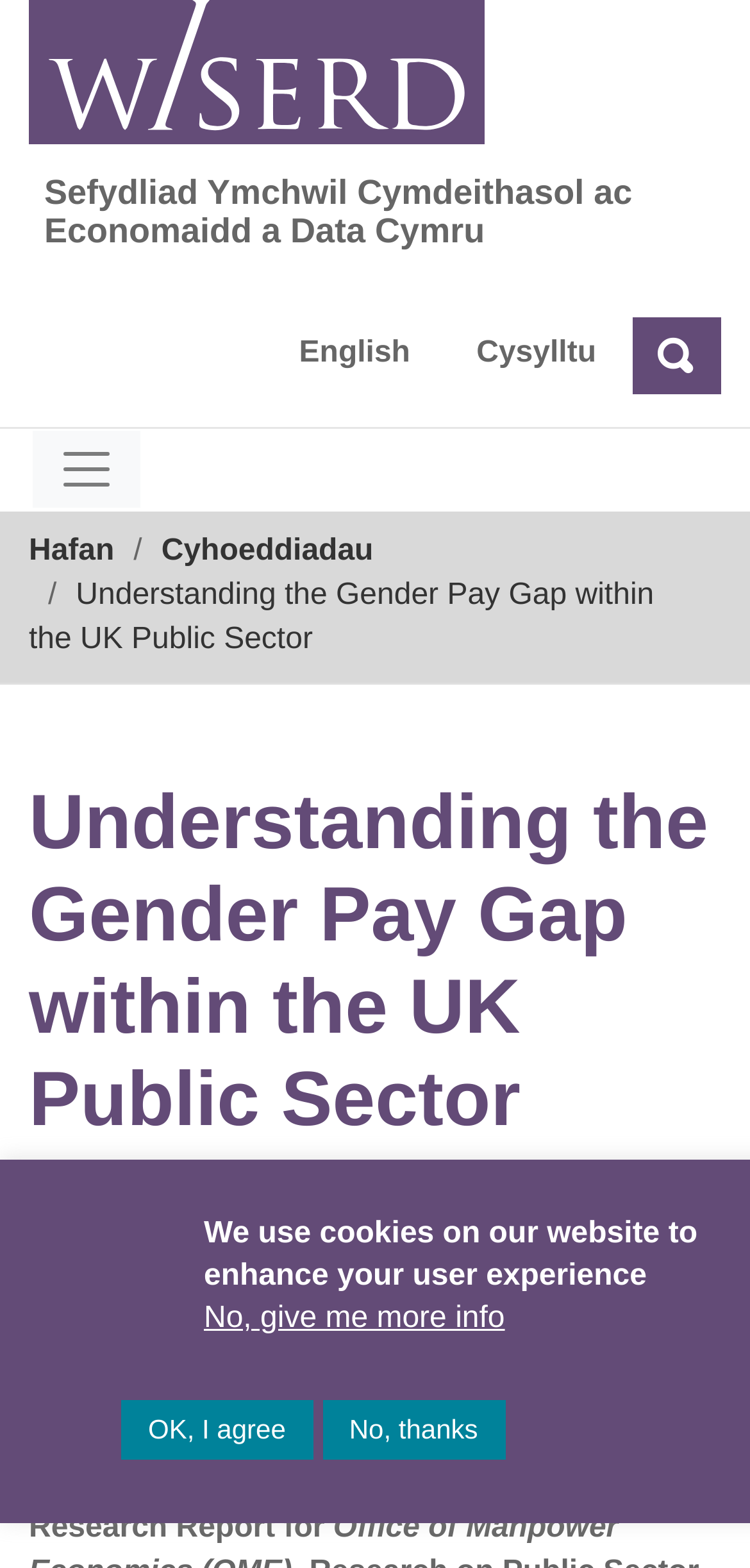Locate the bounding box coordinates of the element that should be clicked to execute the following instruction: "Toggle navigation".

[0.043, 0.275, 0.187, 0.324]